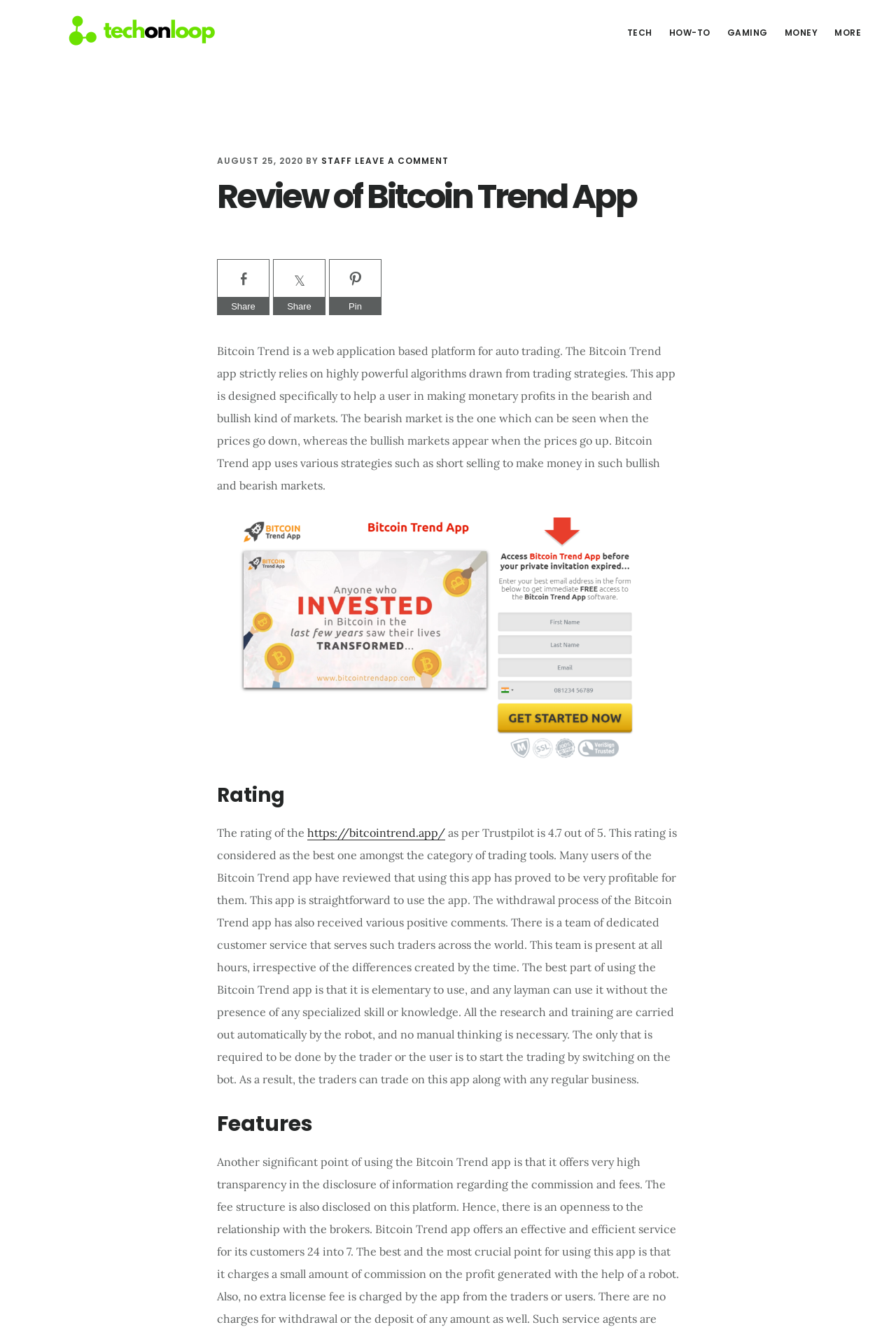Please analyze the image and provide a thorough answer to the question:
What is the rating of the Bitcoin Trend app on Trustpilot?

According to the webpage, the rating of the Bitcoin Trend app on Trustpilot is 4.7 out of 5, which is considered the best rating amongst the category of trading tools.